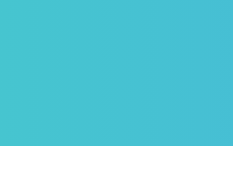Answer the question with a single word or phrase: 
What is the color of the frame at the bottom?

White